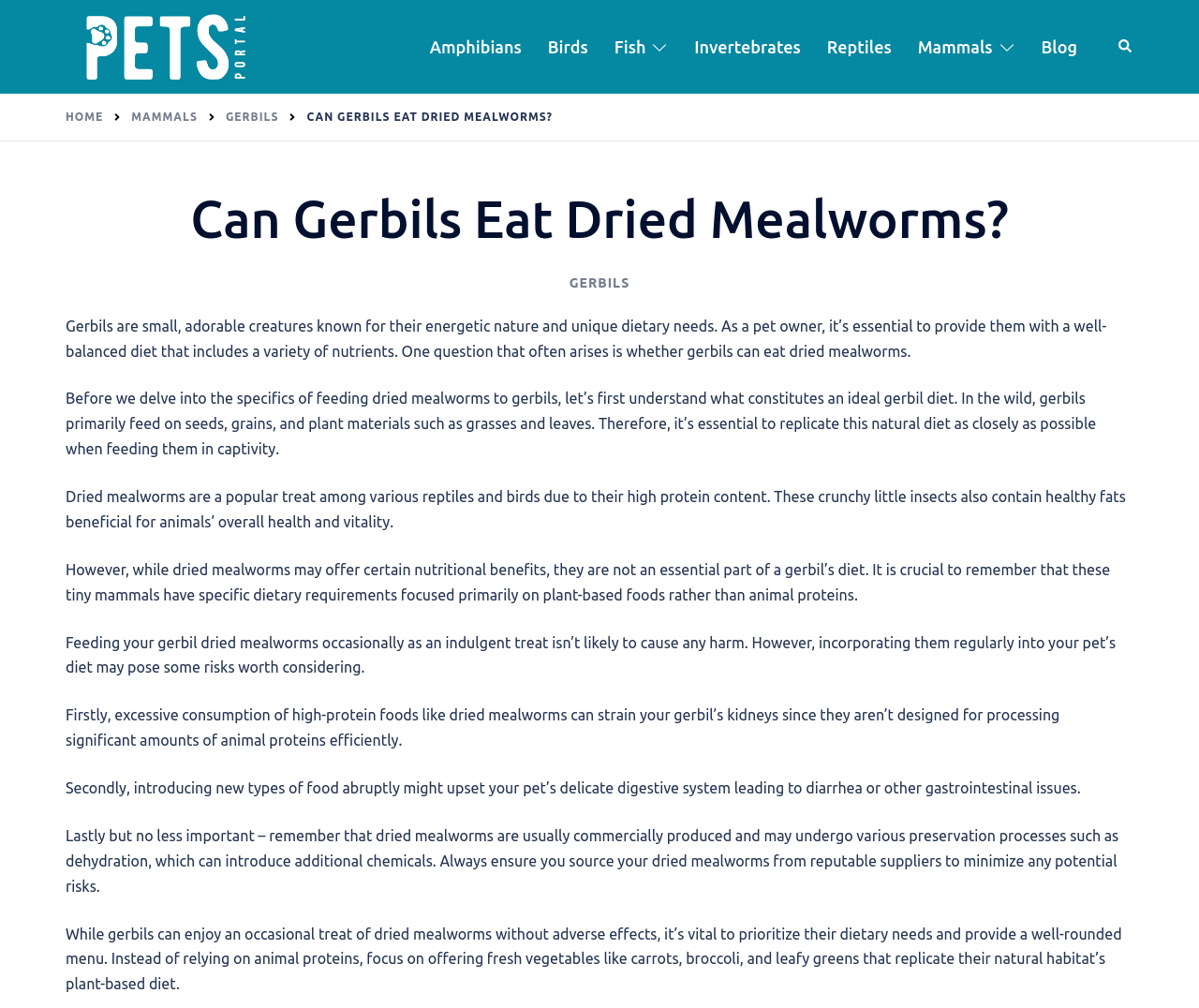Could you locate the bounding box coordinates for the section that should be clicked to accomplish this task: "Click on the 'Amphibians' link".

[0.358, 0.032, 0.435, 0.061]